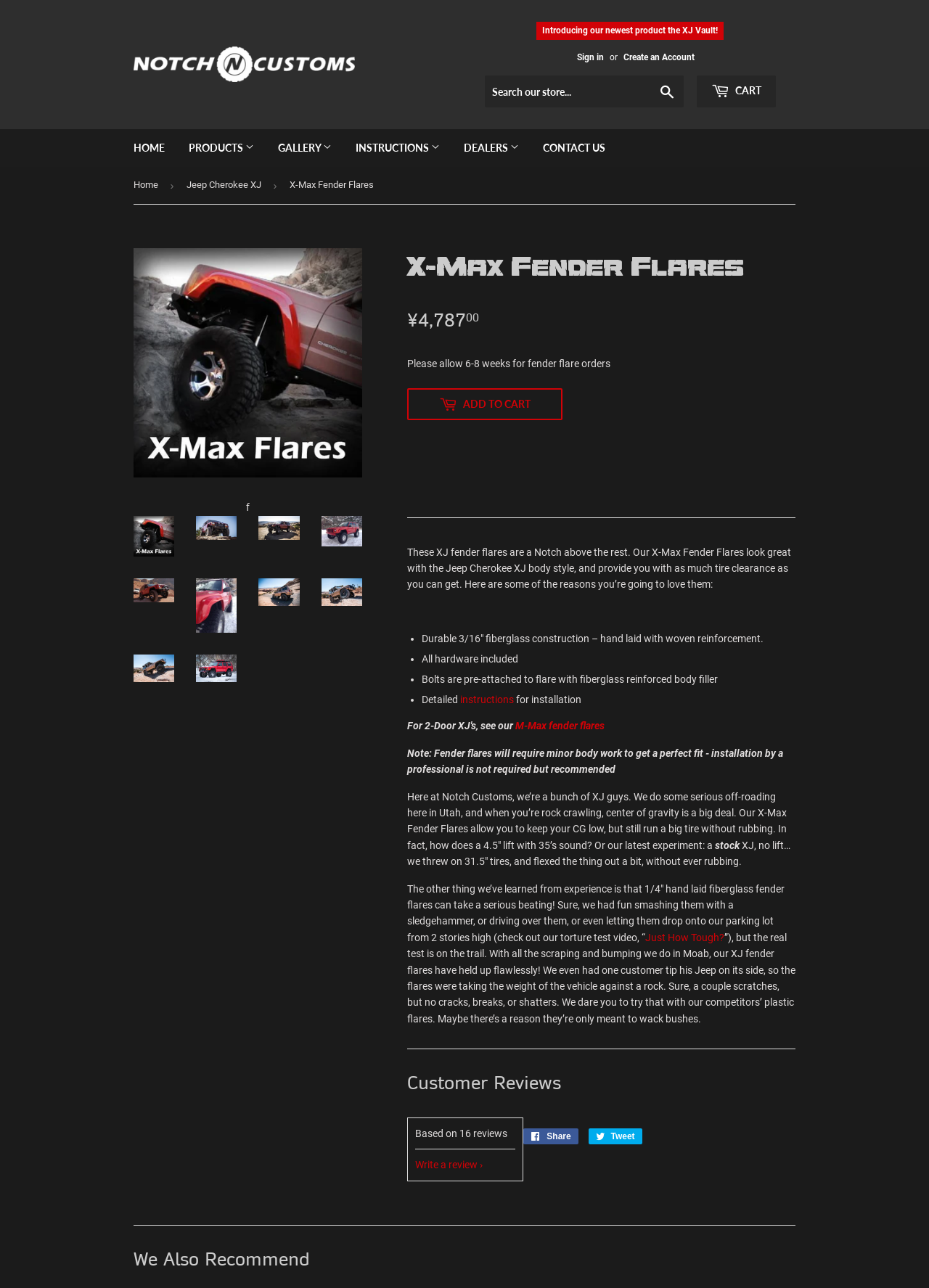Please find the bounding box coordinates of the element that you should click to achieve the following instruction: "Click on the 'CONTACT US' link". The coordinates should be presented as four float numbers between 0 and 1: [left, top, right, bottom].

[0.572, 0.1, 0.663, 0.13]